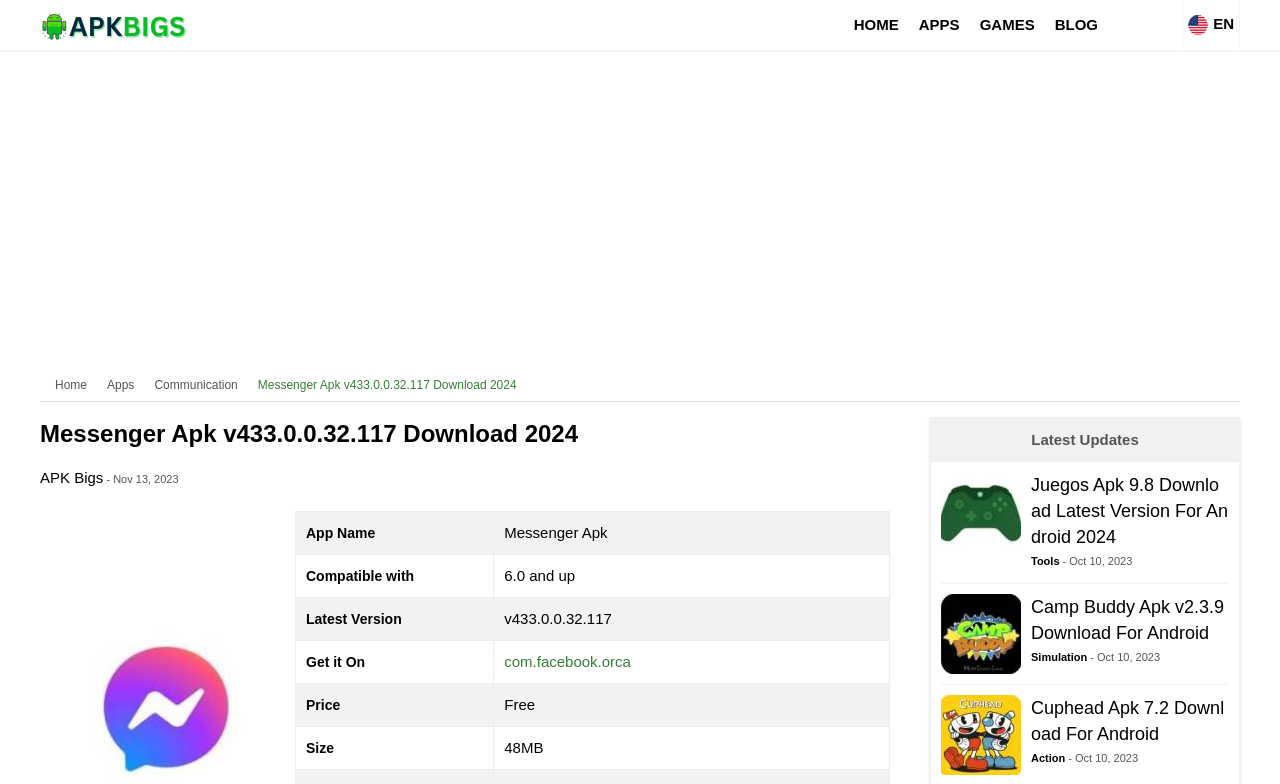Locate the bounding box coordinates of the element that should be clicked to execute the following instruction: "Click on the 'APK Bigs' link".

[0.031, 0.598, 0.081, 0.62]